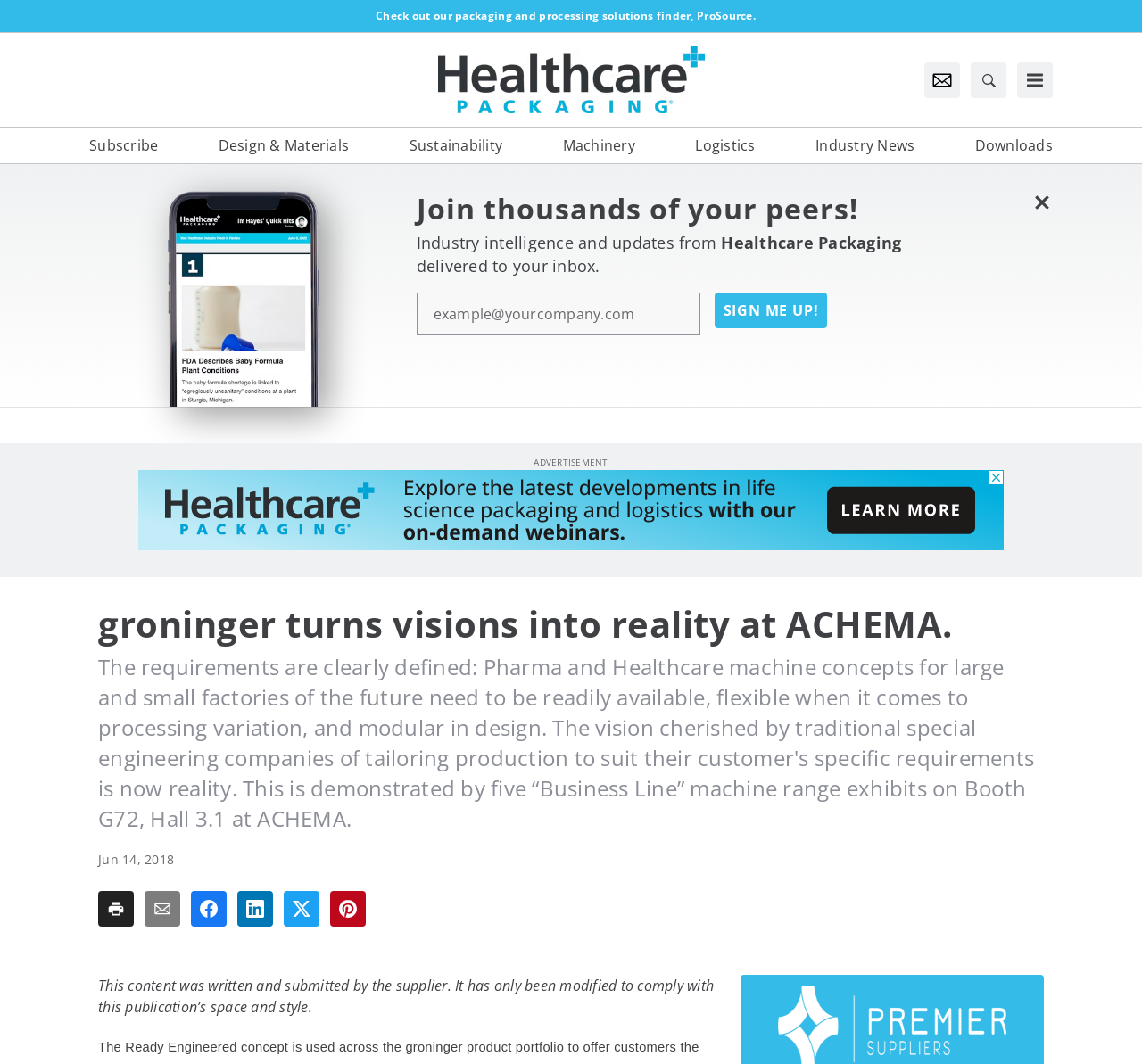Identify the bounding box coordinates of the area that should be clicked in order to complete the given instruction: "Check out packaging and processing solutions finder". The bounding box coordinates should be four float numbers between 0 and 1, i.e., [left, top, right, bottom].

[0.0, 0.007, 1.0, 0.023]